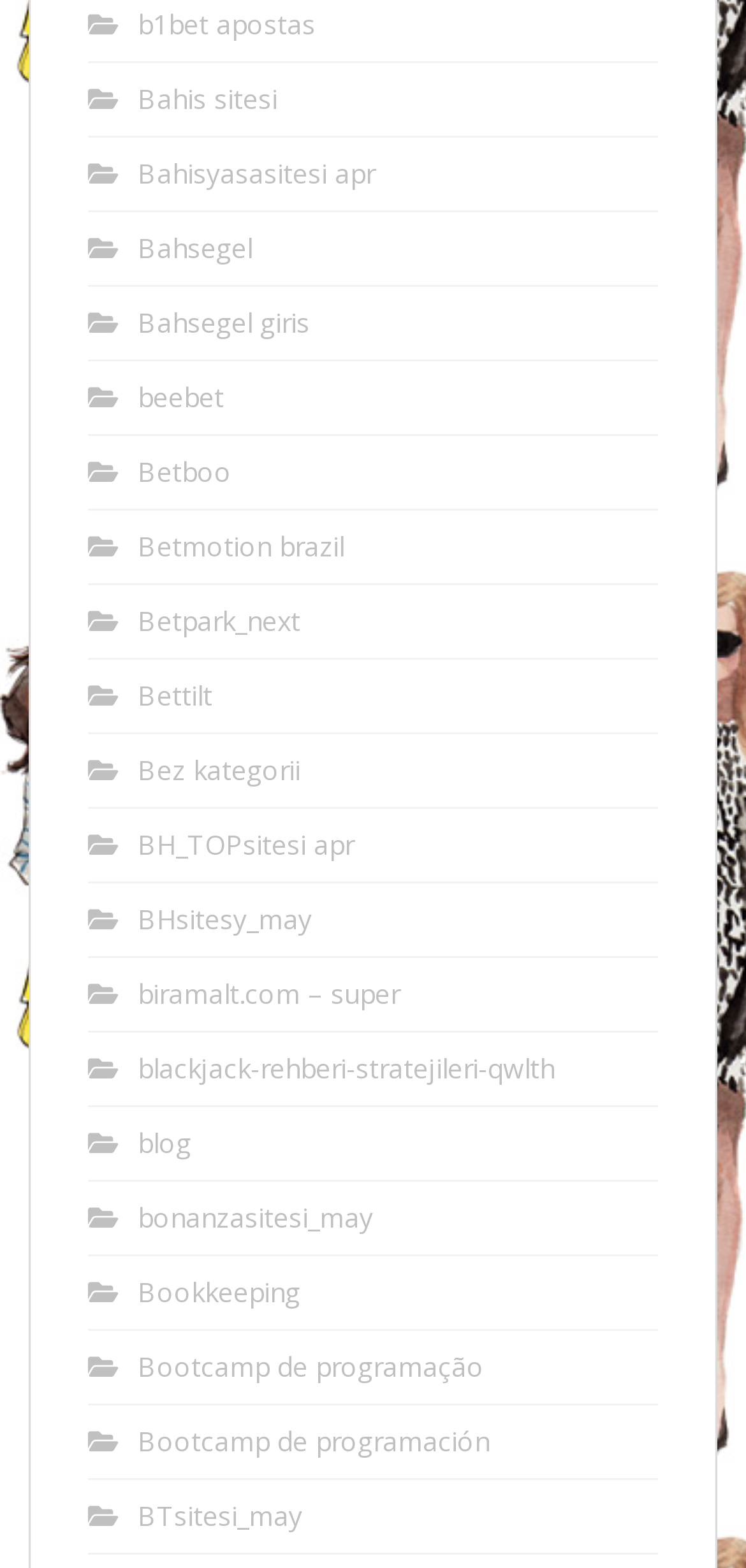How many links are there on the webpage?
Using the visual information, reply with a single word or short phrase.

27